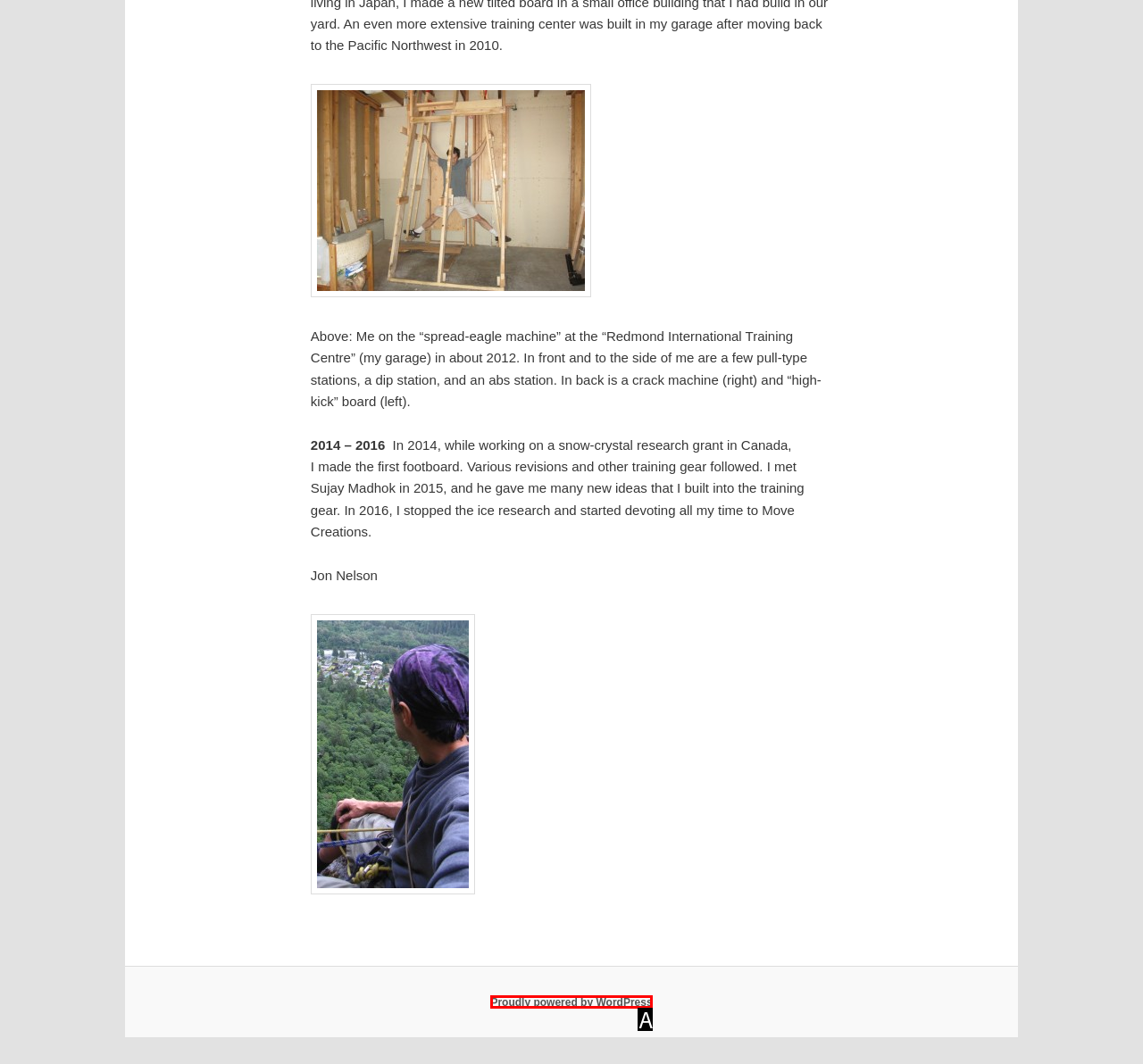Identify which HTML element aligns with the description: Proudly powered by WordPress
Answer using the letter of the correct choice from the options available.

A